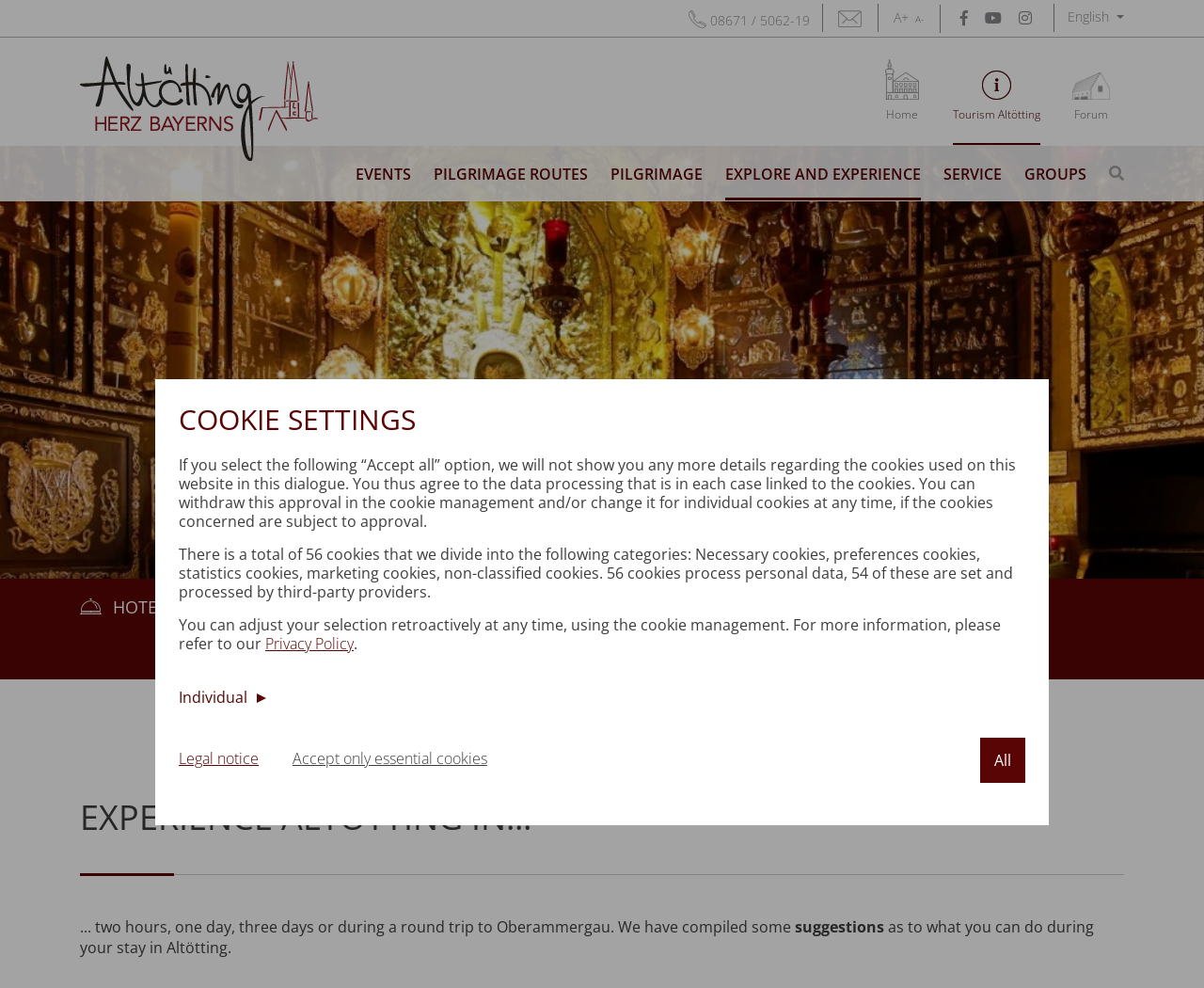Specify the bounding box coordinates of the area to click in order to follow the given instruction: "Click the 'TRUiC Team' link."

None